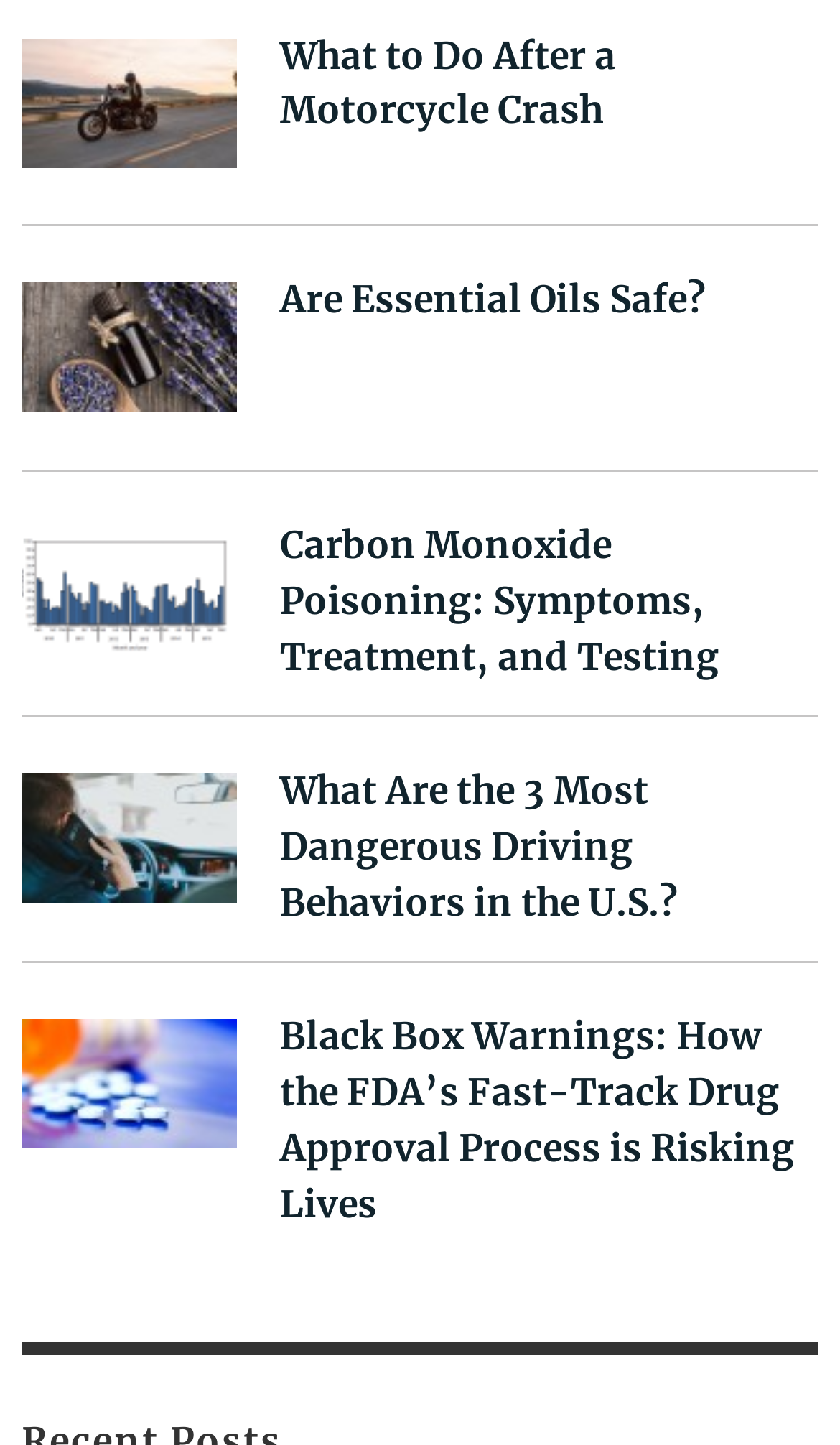What is the topic of the last article?
Using the details shown in the screenshot, provide a comprehensive answer to the question.

The last article's topic is 'Black Box Warnings: How the FDA’s Fast-Track Drug Approval Process is Risking Lives'. This article likely discusses the risks associated with the FDA's fast-track drug approval process.